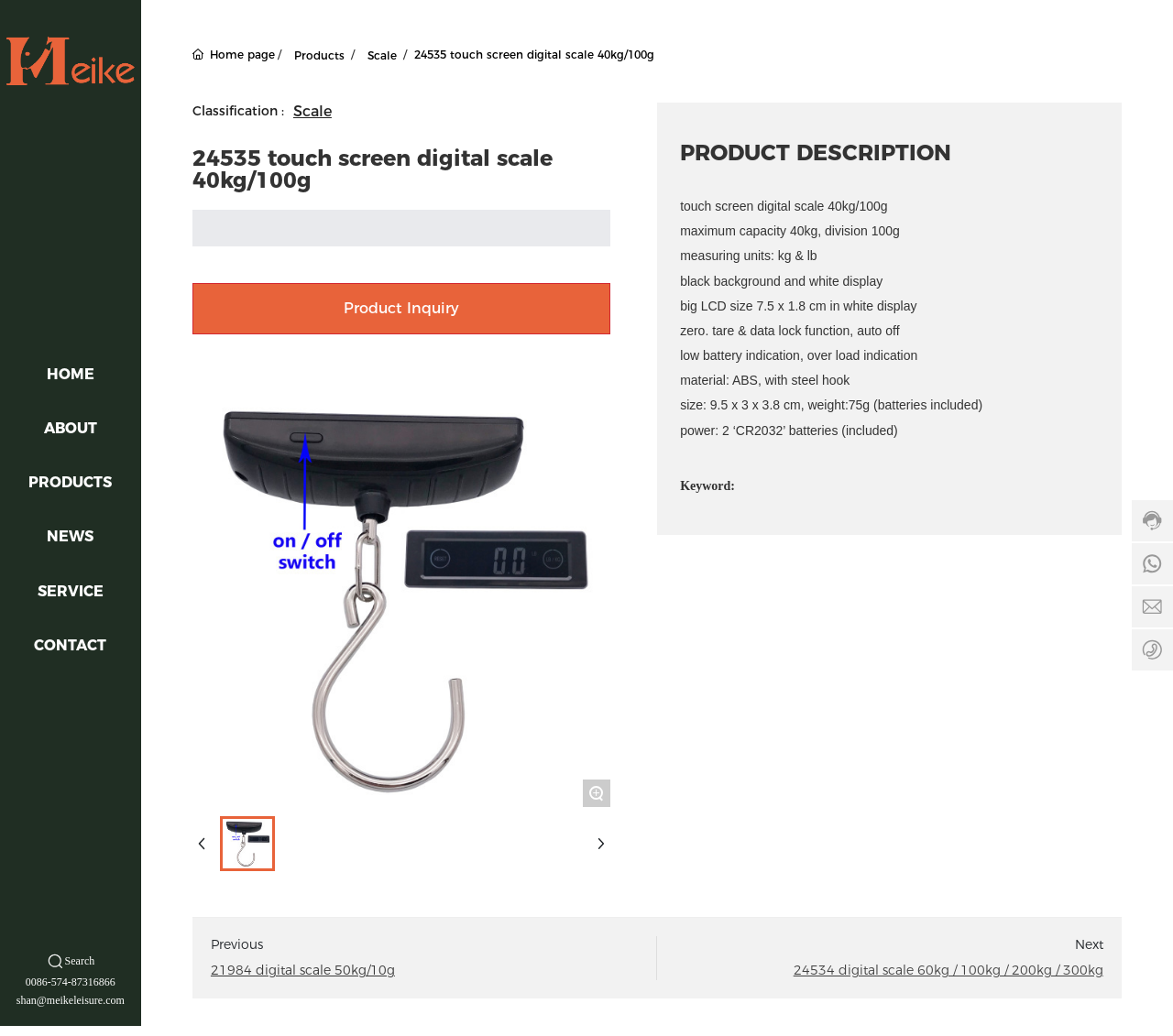Identify the bounding box coordinates of the region that should be clicked to execute the following instruction: "Go to the previous product page".

[0.18, 0.904, 0.224, 0.92]